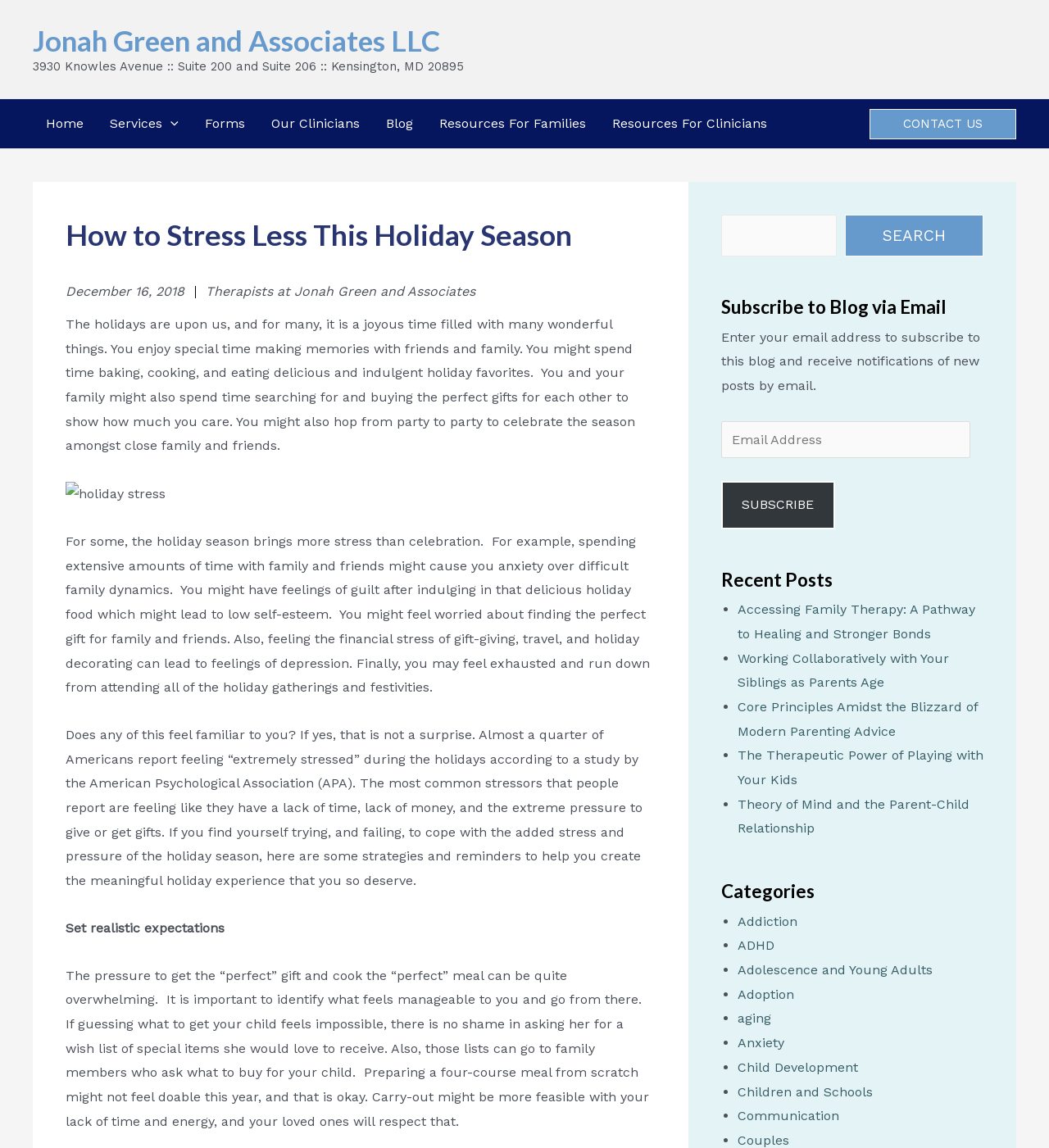Identify the bounding box coordinates of the specific part of the webpage to click to complete this instruction: "Search for a topic".

[0.687, 0.187, 0.937, 0.224]